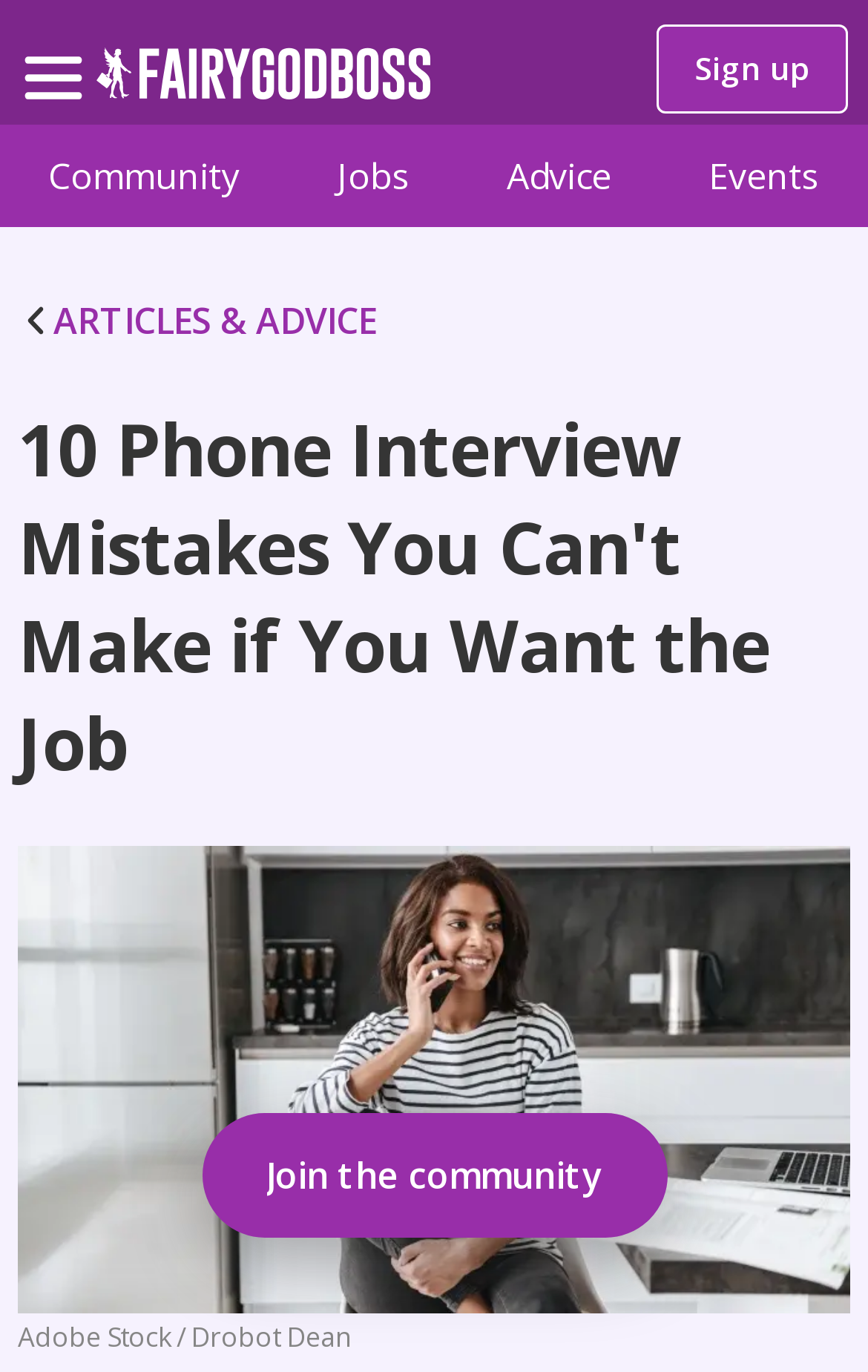Locate the bounding box coordinates of the region to be clicked to comply with the following instruction: "Sign up for an account". The coordinates must be four float numbers between 0 and 1, in the form [left, top, right, bottom].

[0.756, 0.018, 0.977, 0.083]